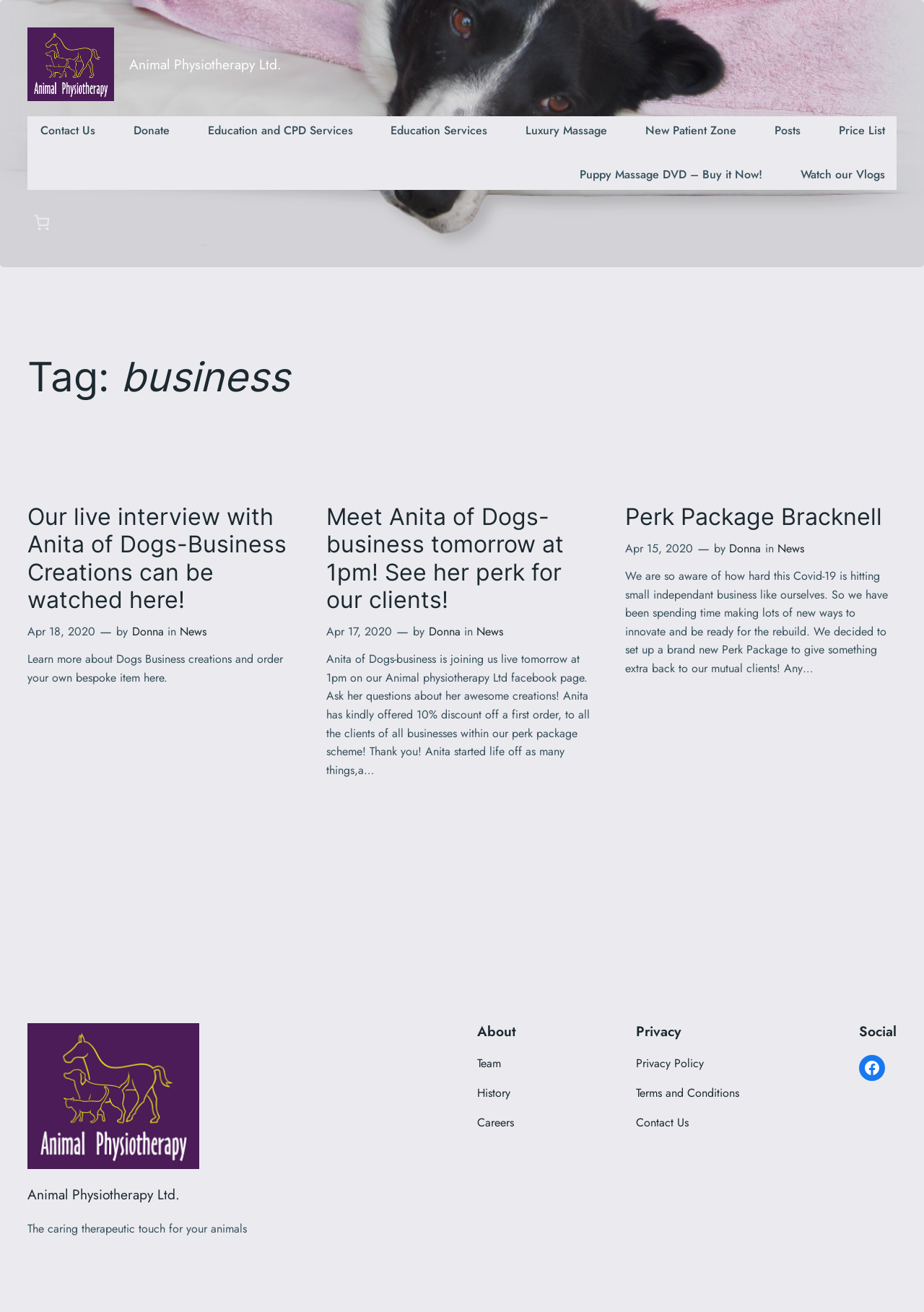Please locate the bounding box coordinates for the element that should be clicked to achieve the following instruction: "Watch the 'Puppy Massage DVD – Buy it Now!' video". Ensure the coordinates are given as four float numbers between 0 and 1, i.e., [left, top, right, bottom].

[0.615, 0.122, 0.837, 0.145]